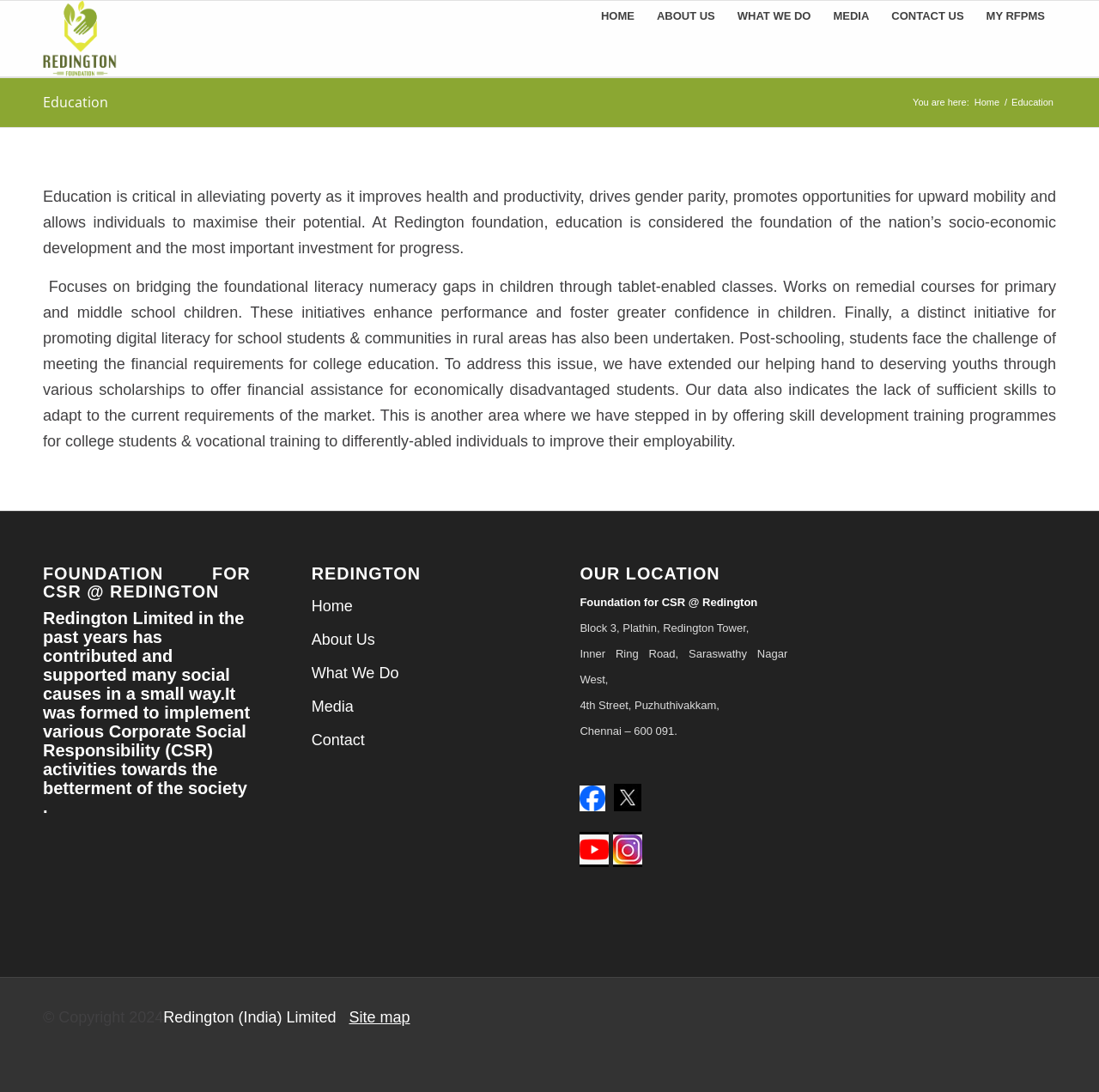Please determine the bounding box coordinates of the section I need to click to accomplish this instruction: "Click on the HOME link".

[0.537, 0.001, 0.587, 0.07]